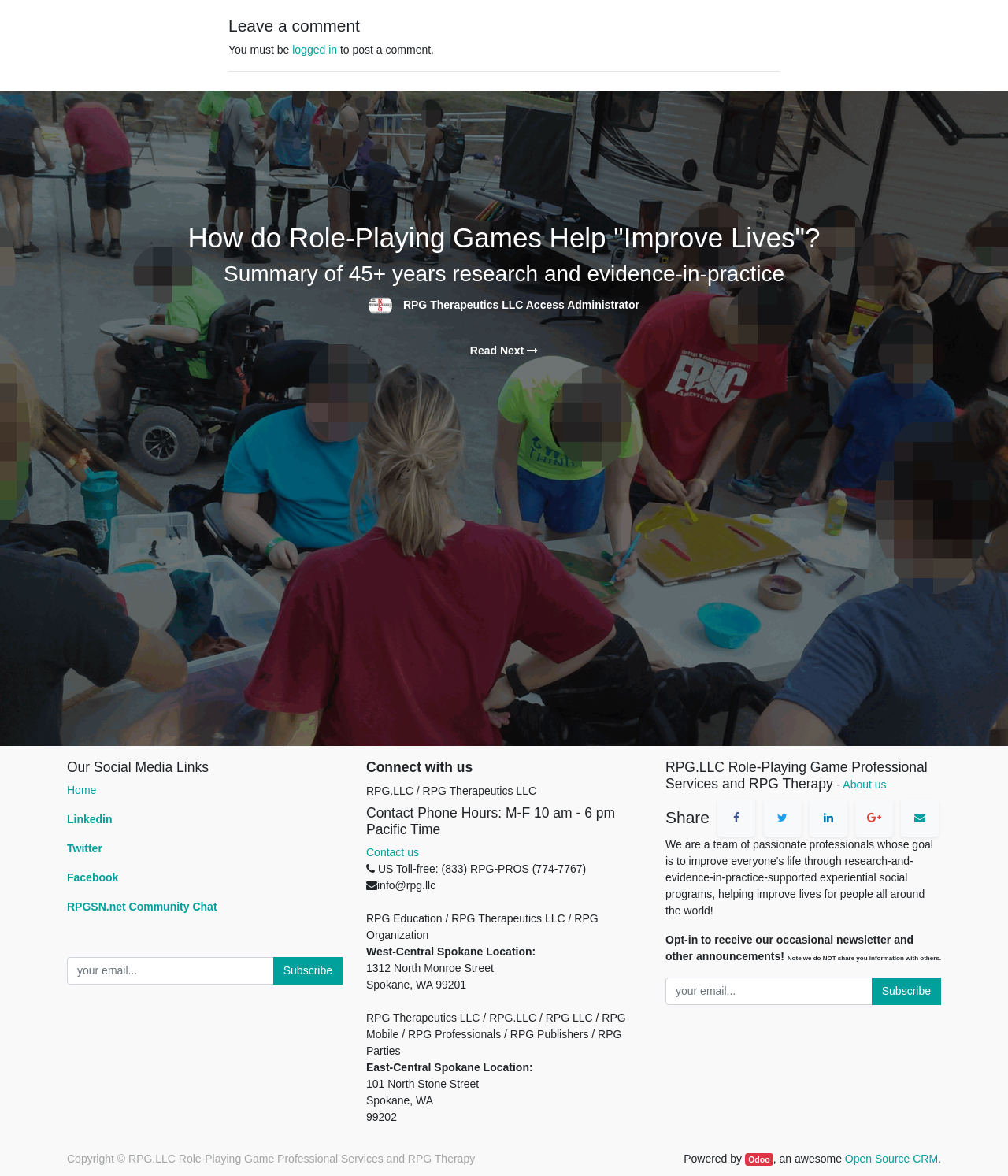Identify the bounding box of the UI component described as: "Subscribe".

[0.271, 0.814, 0.34, 0.837]